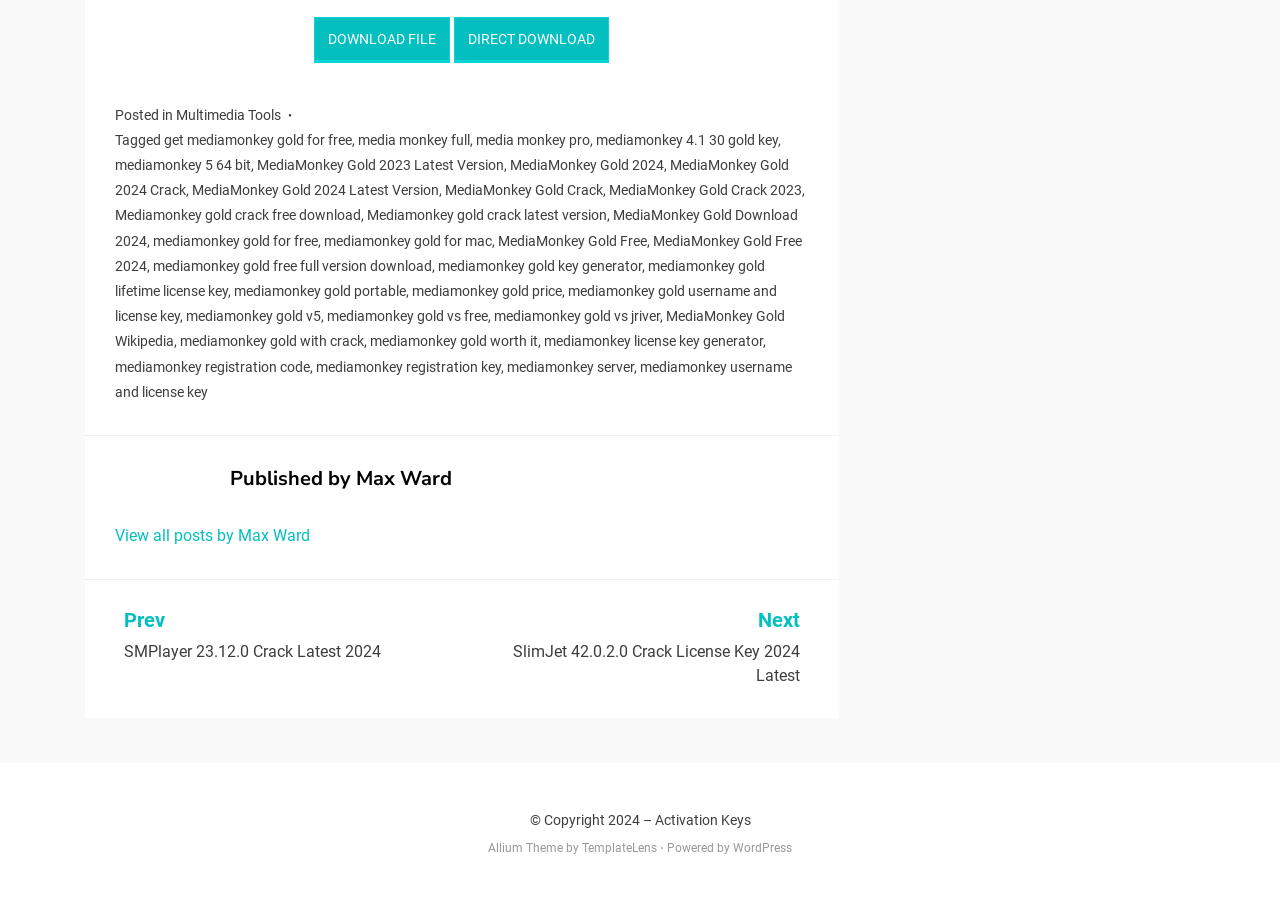Find the bounding box coordinates of the area to click in order to follow the instruction: "View all posts by Max Ward".

[0.09, 0.581, 0.242, 0.602]